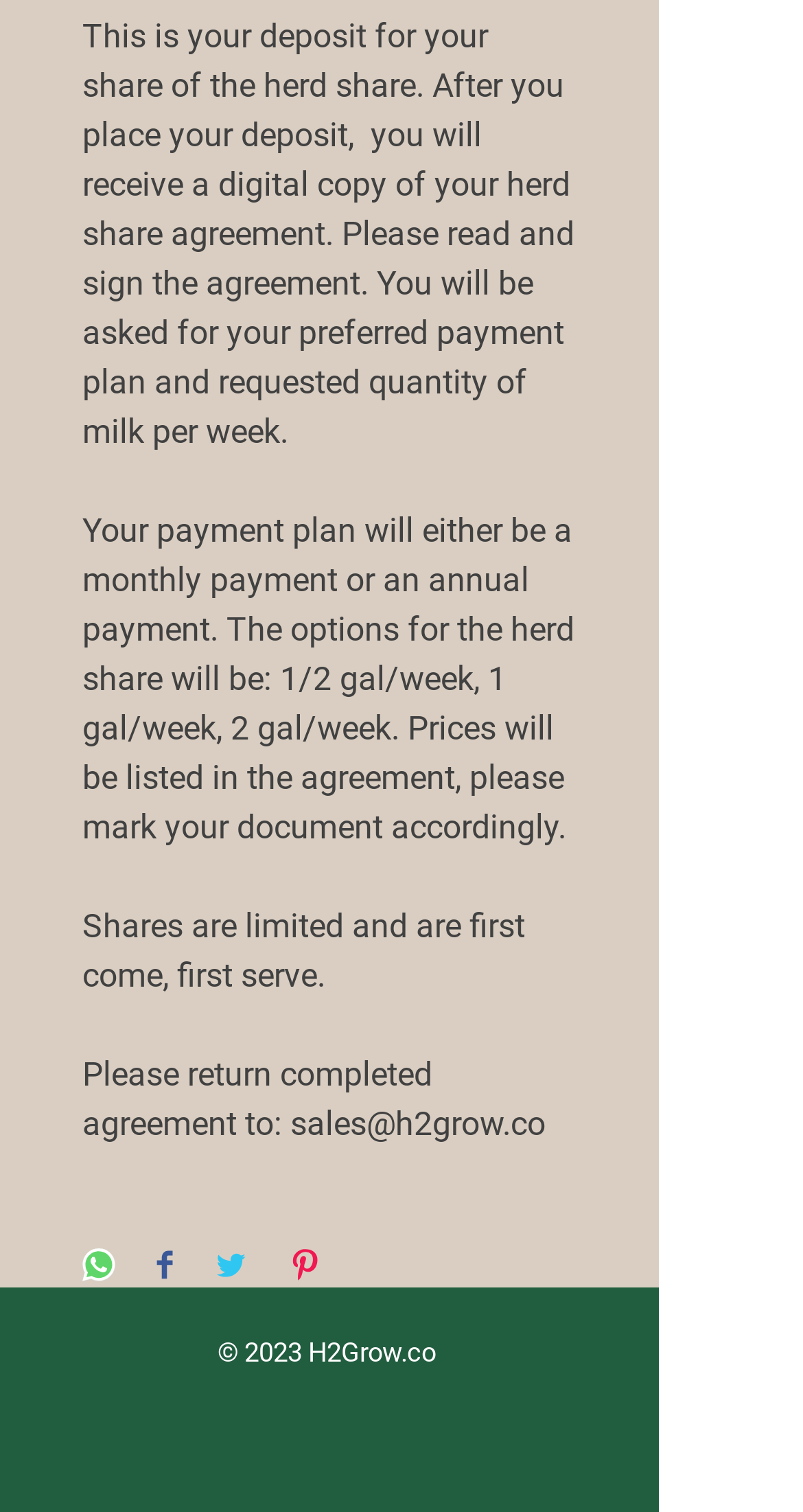From the element description aria-label="Pin on Pinterest", predict the bounding box coordinates of the UI element. The coordinates must be specified in the format (top-left x, top-left y, bottom-right x, bottom-right y) and should be within the 0 to 1 range.

[0.359, 0.826, 0.4, 0.852]